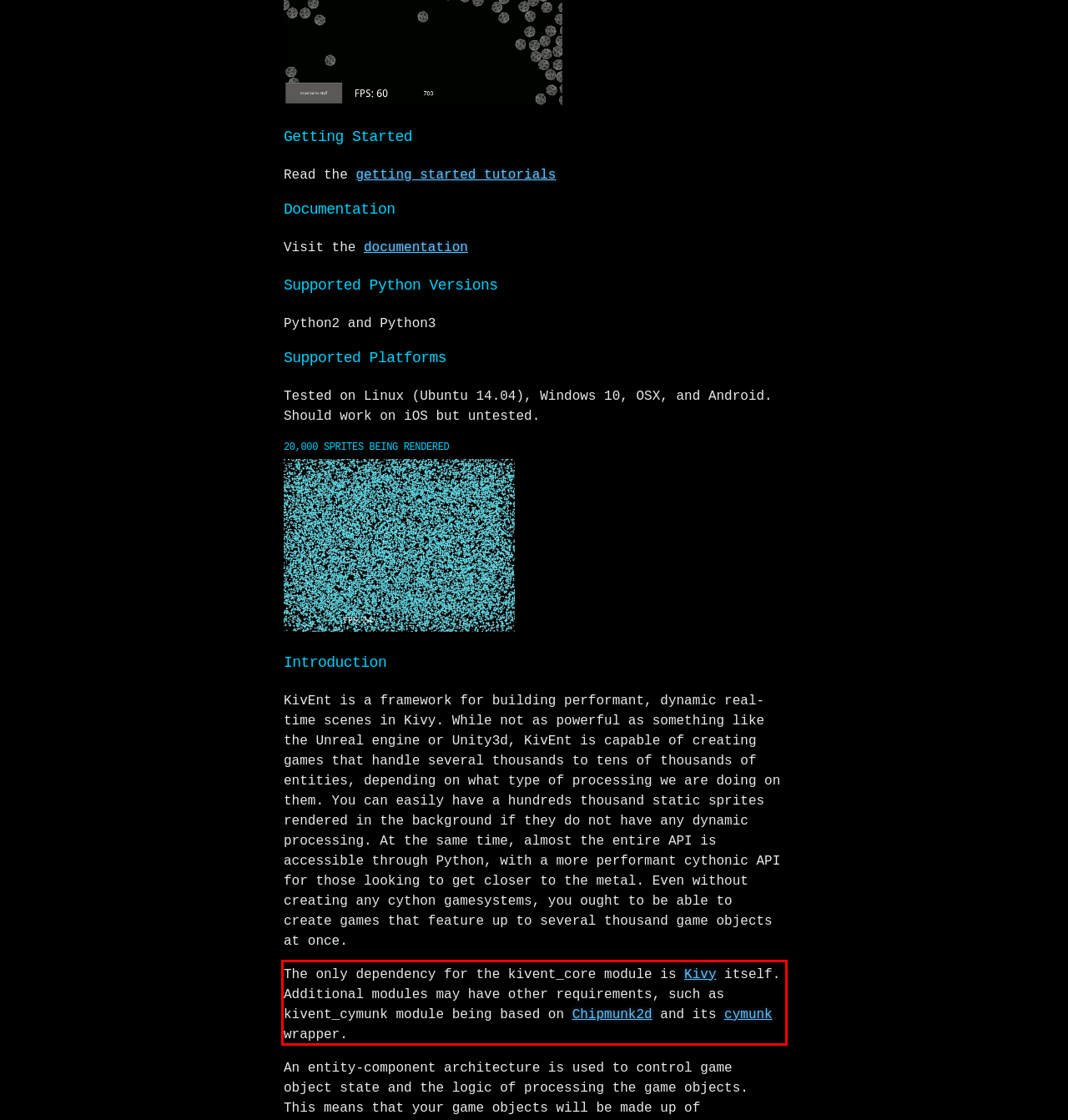Please look at the webpage screenshot and extract the text enclosed by the red bounding box.

The only dependency for the kivent_core module is Kivy itself. Additional modules may have other requirements, such as kivent_cymunk module being based on Chipmunk2d and its cymunk wrapper.